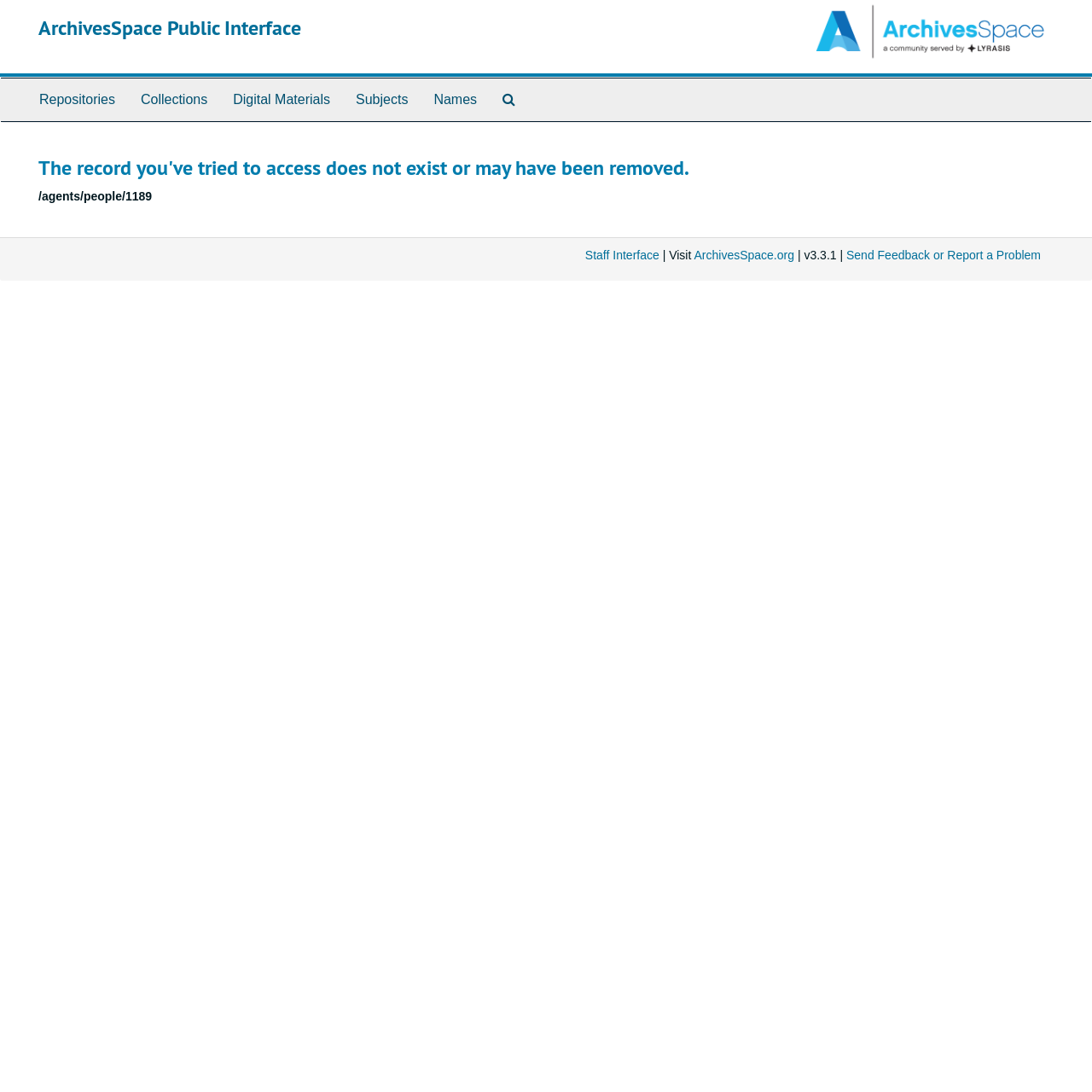What is the purpose of the 'Staff Interface' link? Based on the image, give a response in one word or a short phrase.

To access staff interface